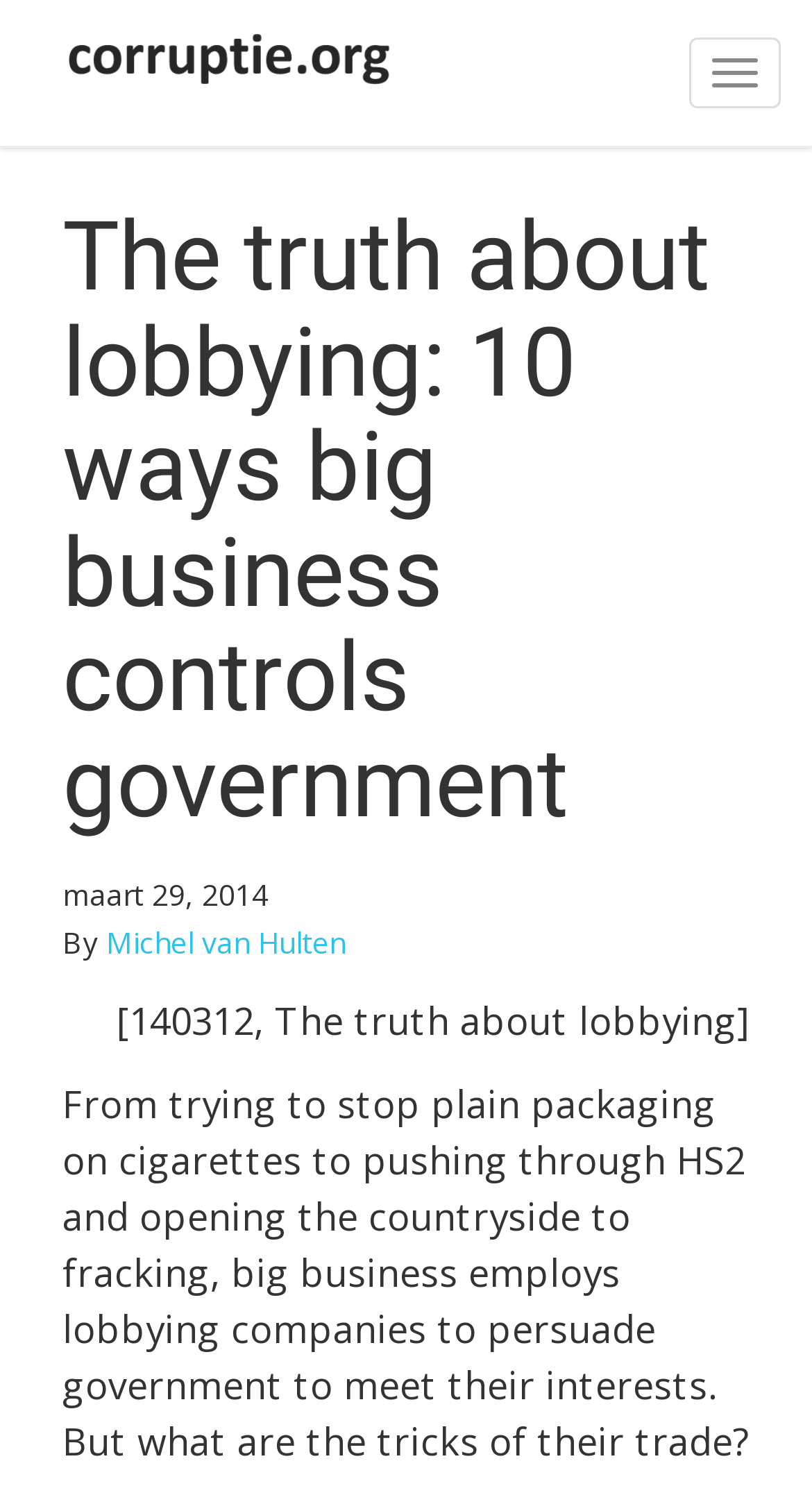Identify the bounding box coordinates for the UI element mentioned here: "Toggle navigation". Provide the coordinates as four float values between 0 and 1, i.e., [left, top, right, bottom].

[0.849, 0.025, 0.962, 0.072]